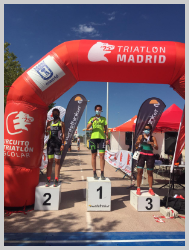What is the position of the athlete in the center?
Answer briefly with a single word or phrase based on the image.

1st place